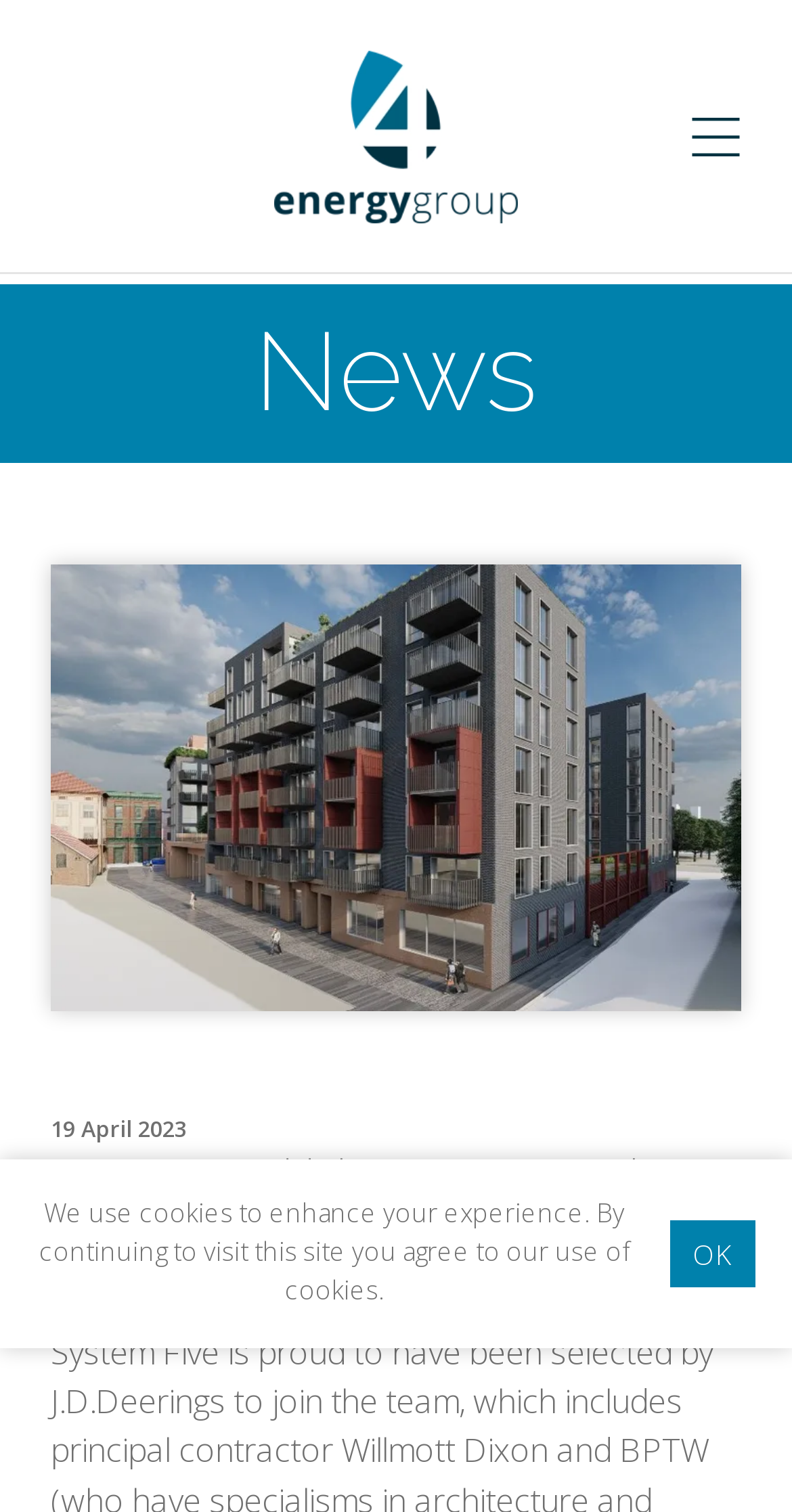Please identify the bounding box coordinates of the element's region that needs to be clicked to fulfill the following instruction: "view case studies". The bounding box coordinates should consist of four float numbers between 0 and 1, i.e., [left, top, right, bottom].

[0.327, 0.526, 0.673, 0.59]